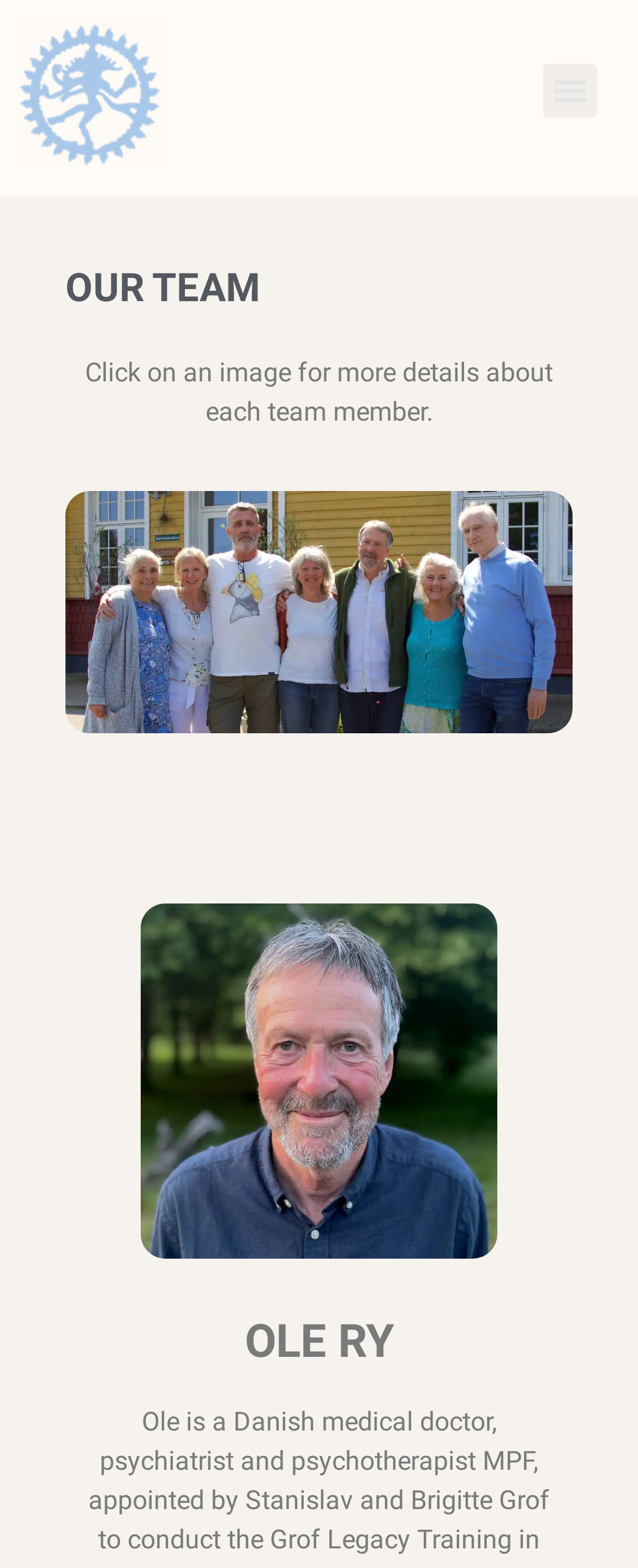How many team members are displayed?
Refer to the image and give a detailed answer to the query.

I counted the number of figures on the webpage, and there is only one figure with a link and a heading 'OLE RY', so I concluded that there is only one team member displayed.